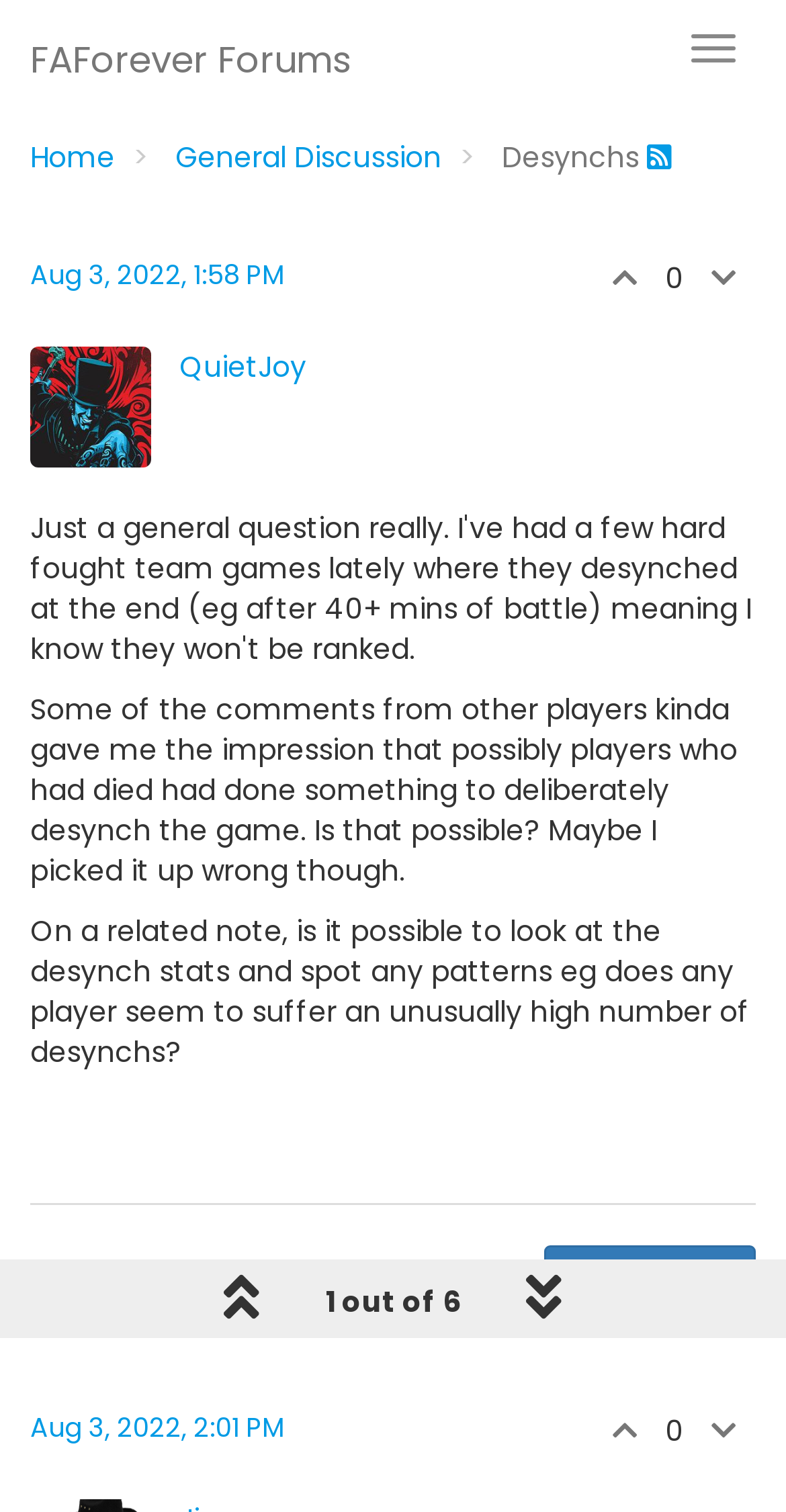Please specify the bounding box coordinates of the clickable region to carry out the following instruction: "Get directions to the address". The coordinates should be four float numbers between 0 and 1, in the format [left, top, right, bottom].

None